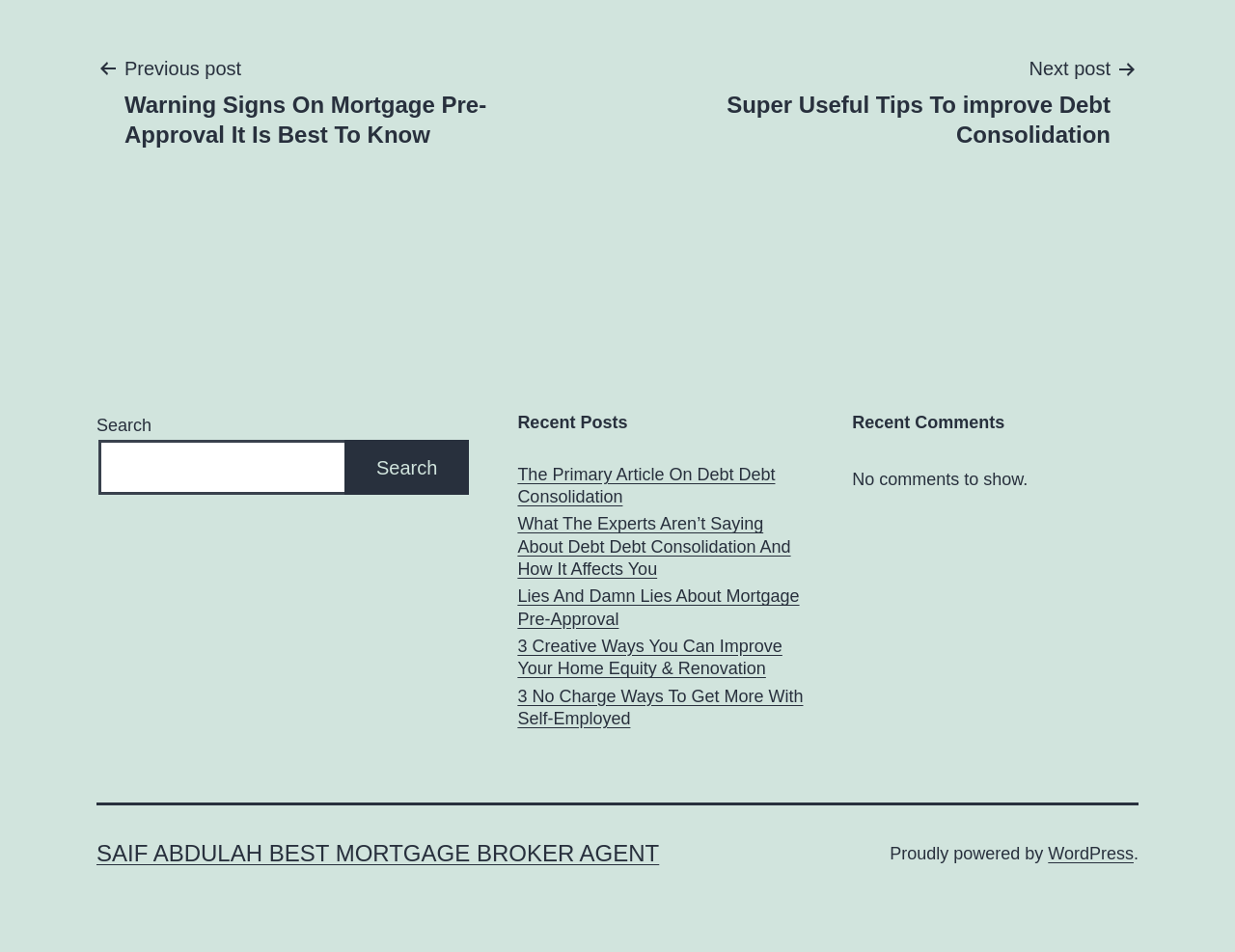Based on the image, please respond to the question with as much detail as possible:
What is the platform used to power the website?

I found the answer by looking at the footer section, where it says 'Proudly powered by WordPress'. This suggests that the website is powered by the WordPress platform.